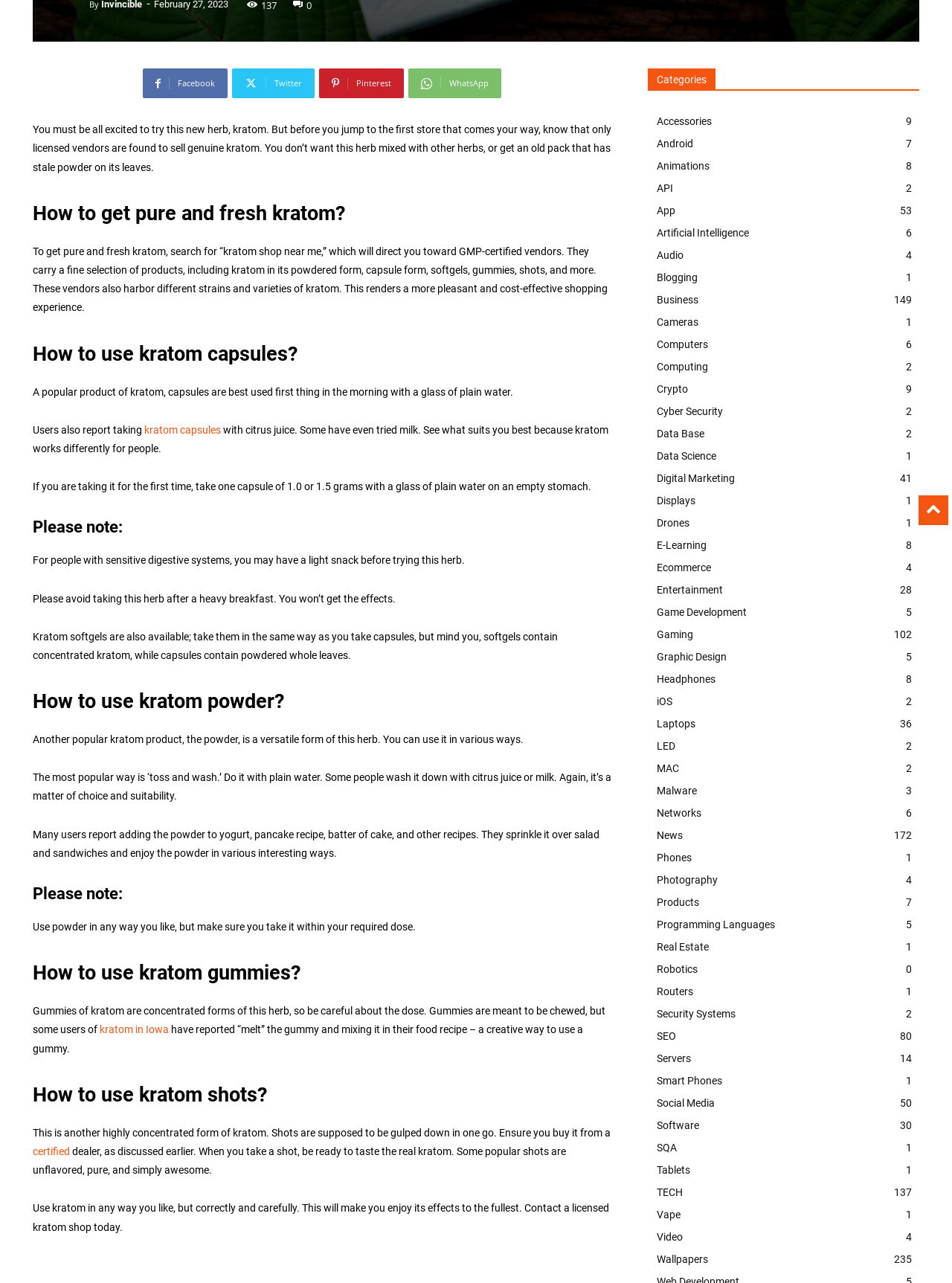Using the element description provided, determine the bounding box coordinates in the format (top-left x, top-left y, bottom-right x, bottom-right y). Ensure that all values are floating point numbers between 0 and 1. Element description: Social Media50

[0.68, 0.851, 0.966, 0.869]